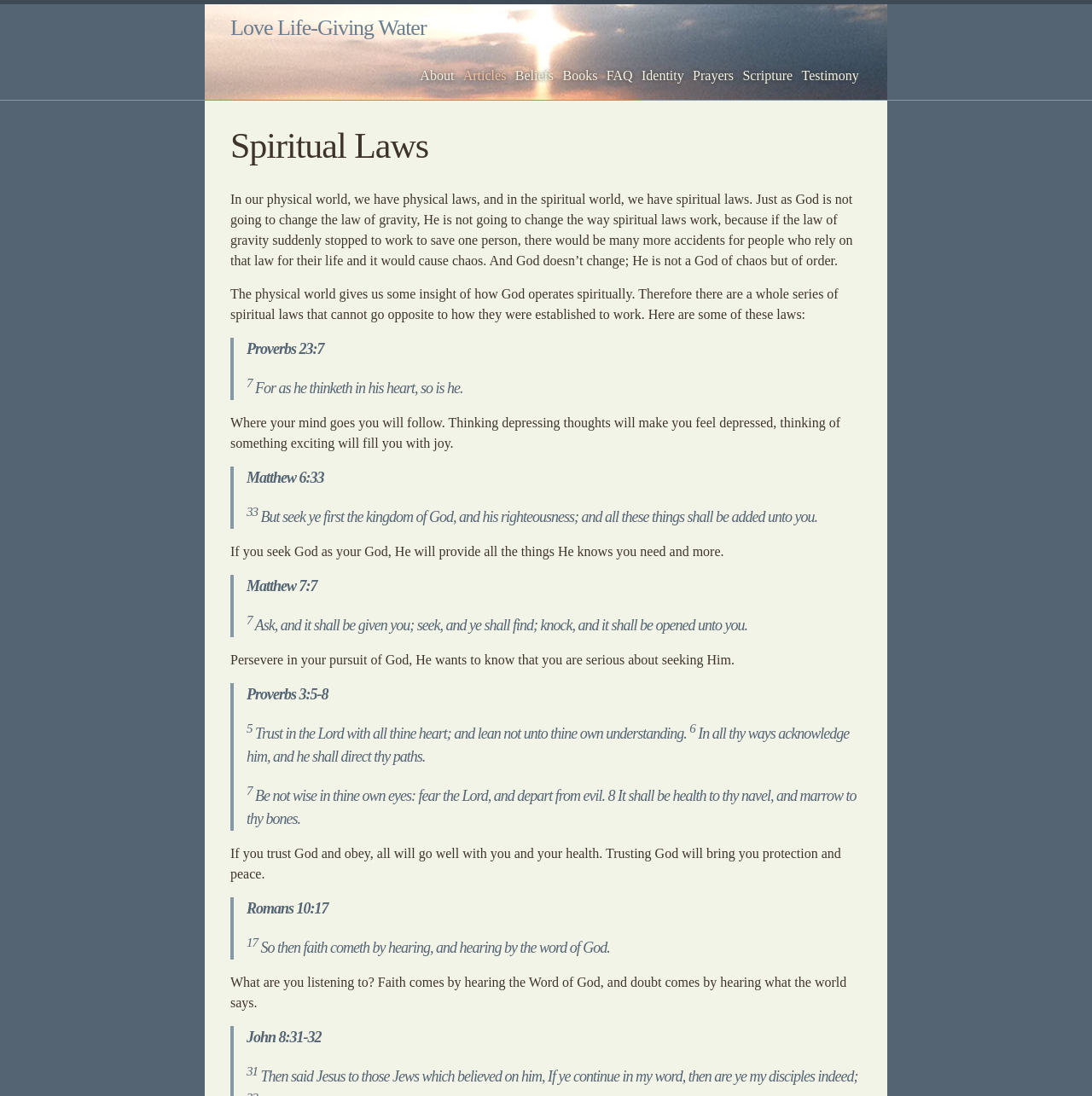Please identify the bounding box coordinates of the element that needs to be clicked to execute the following command: "Click on 'About' link". Provide the bounding box using four float numbers between 0 and 1, formatted as [left, top, right, bottom].

[0.385, 0.062, 0.416, 0.075]